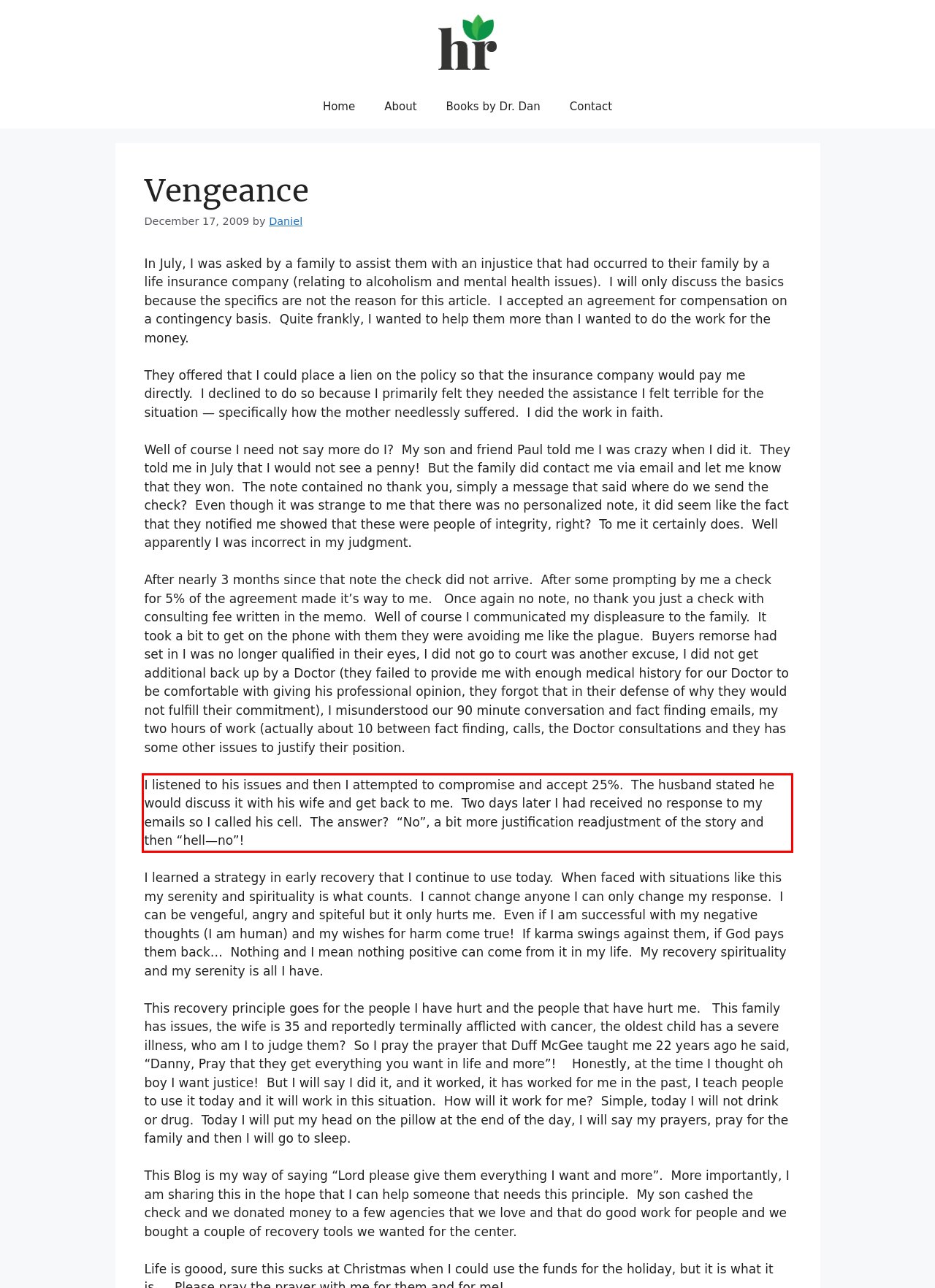Examine the webpage screenshot and use OCR to recognize and output the text within the red bounding box.

I listened to his issues and then I attempted to compromise and accept 25%. The husband stated he would discuss it with his wife and get back to me. Two days later I had received no response to my emails so I called his cell. The answer? “No”, a bit more justification readjustment of the story and then “hell—no”!